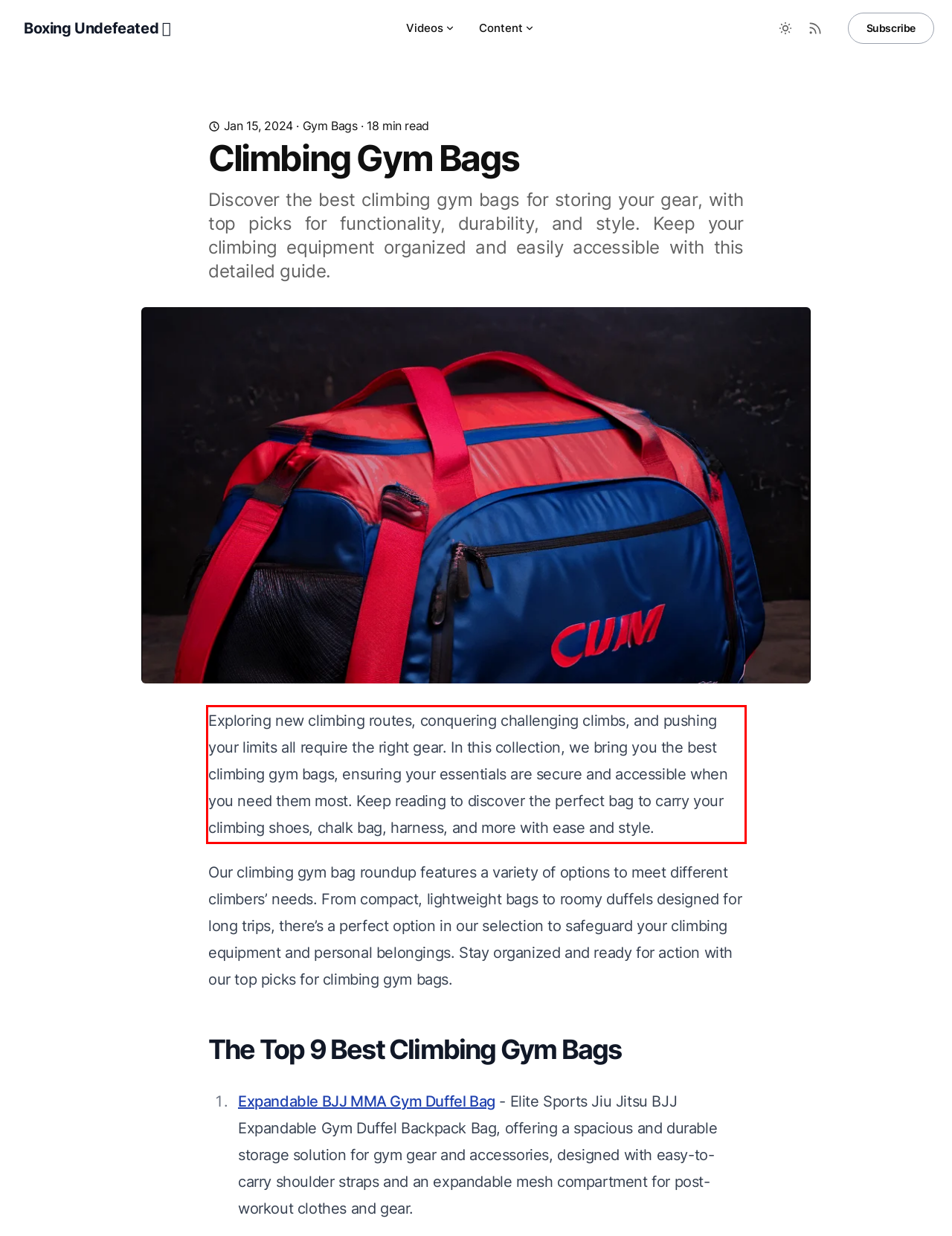Given a screenshot of a webpage, locate the red bounding box and extract the text it encloses.

Exploring new climbing routes, conquering challenging climbs, and pushing your limits all require the right gear. In this collection, we bring you the best climbing gym bags, ensuring your essentials are secure and accessible when you need them most. Keep reading to discover the perfect bag to carry your climbing shoes, chalk bag, harness, and more with ease and style.